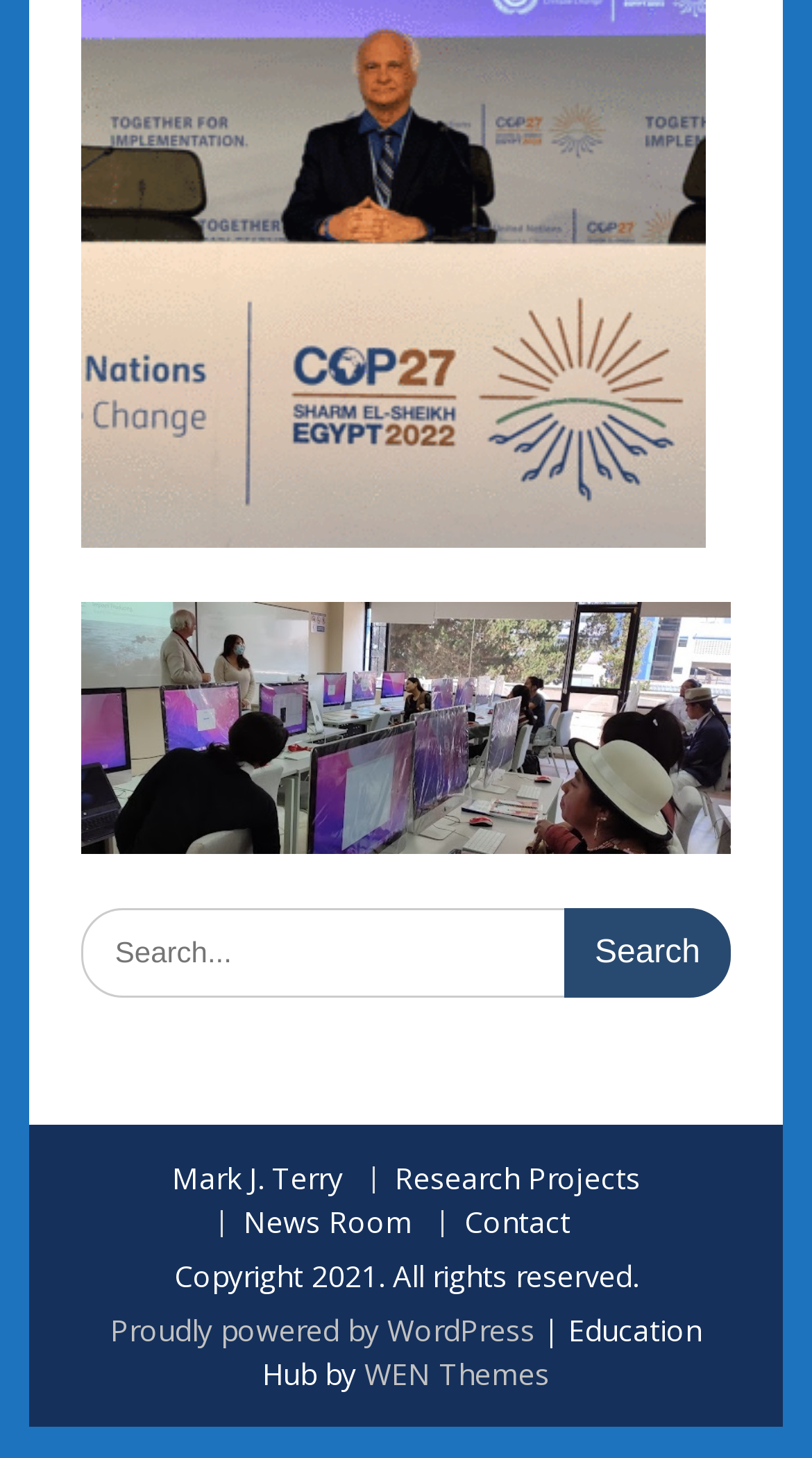Pinpoint the bounding box coordinates of the area that must be clicked to complete this instruction: "Contact us".

[0.544, 0.831, 0.728, 0.849]